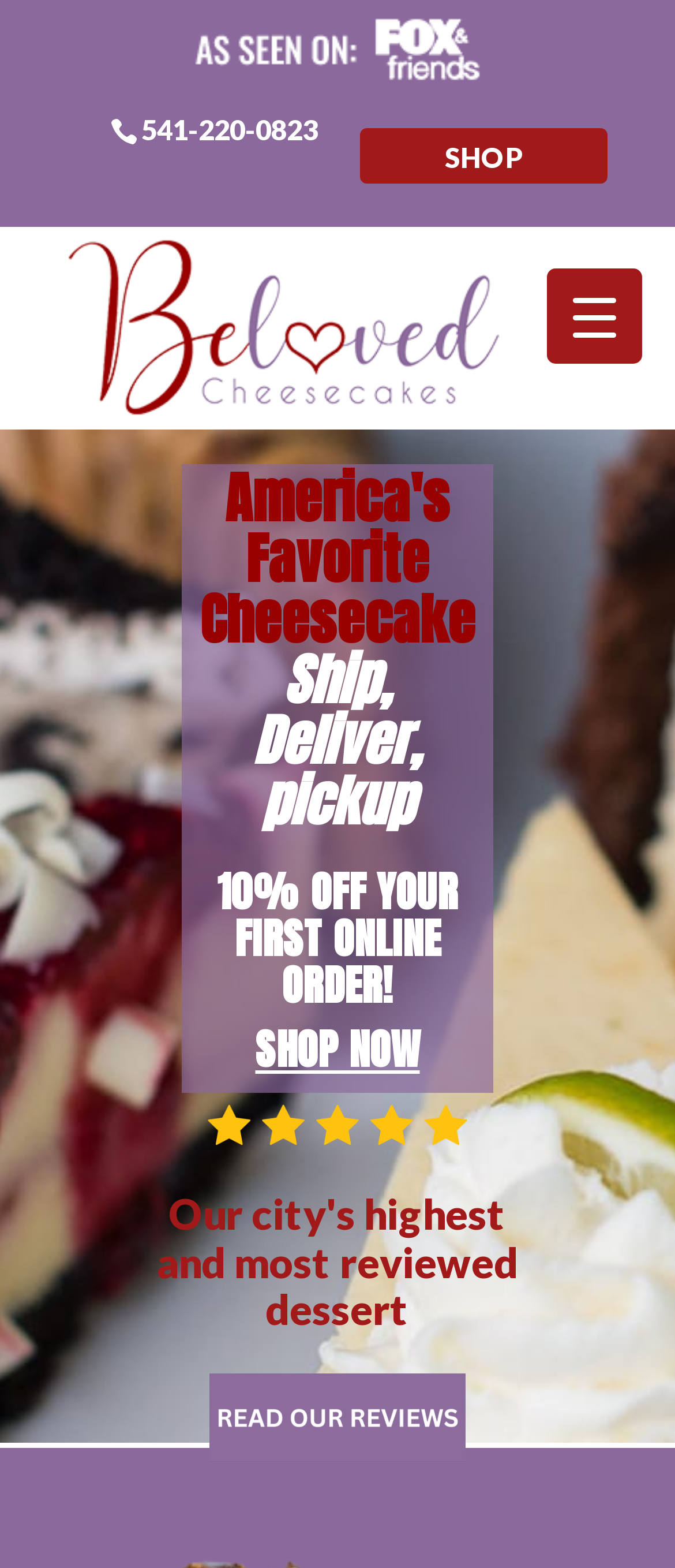What is the name of the cheesecake company?
Please respond to the question thoroughly and include all relevant details.

Although the webpage has multiple headings and links, none of them explicitly mention the name of the cheesecake company. The root element's text is 'Cheesecakes to Ship | the Best Around!' which could be a slogan or a tagline, but it's not a clear company name.